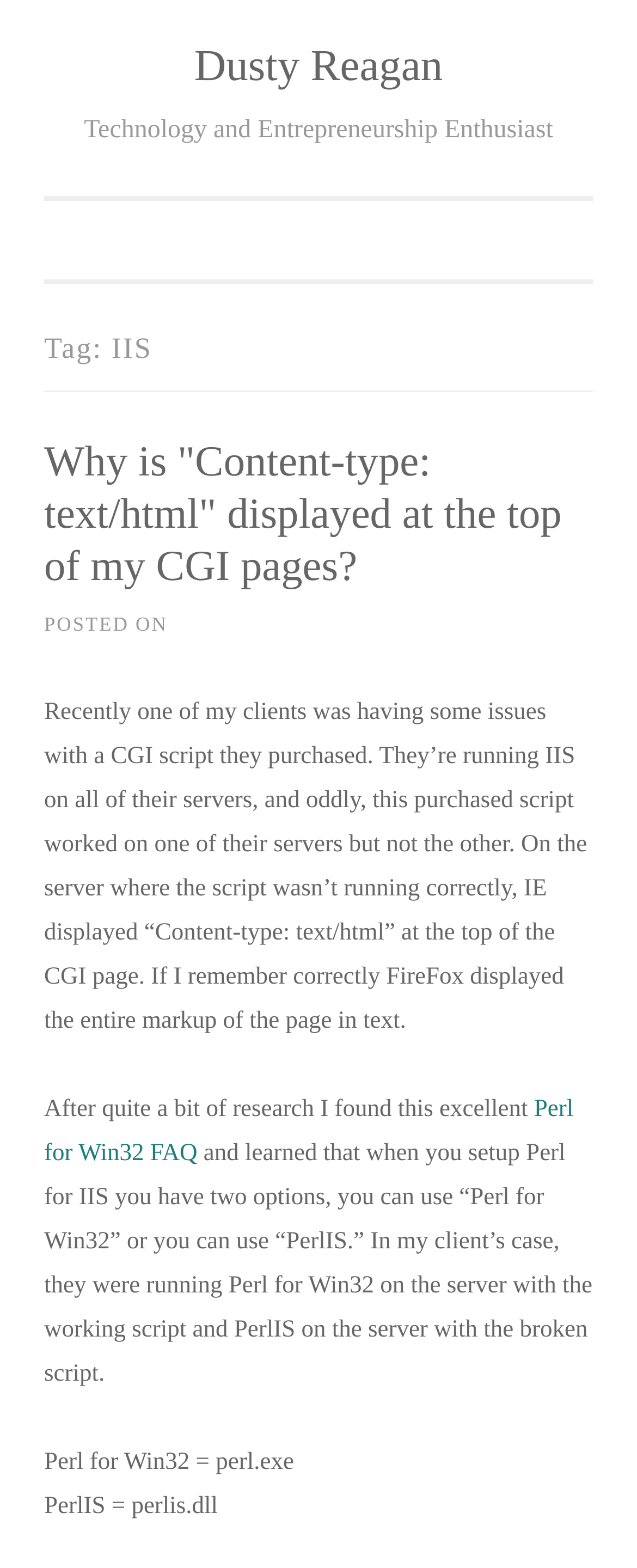Please provide the bounding box coordinate of the region that matches the element description: Dusty Reagan. Coordinates should be in the format (top-left x, top-left y, bottom-right x, bottom-right y) and all values should be between 0 and 1.

[0.305, 0.026, 0.695, 0.057]